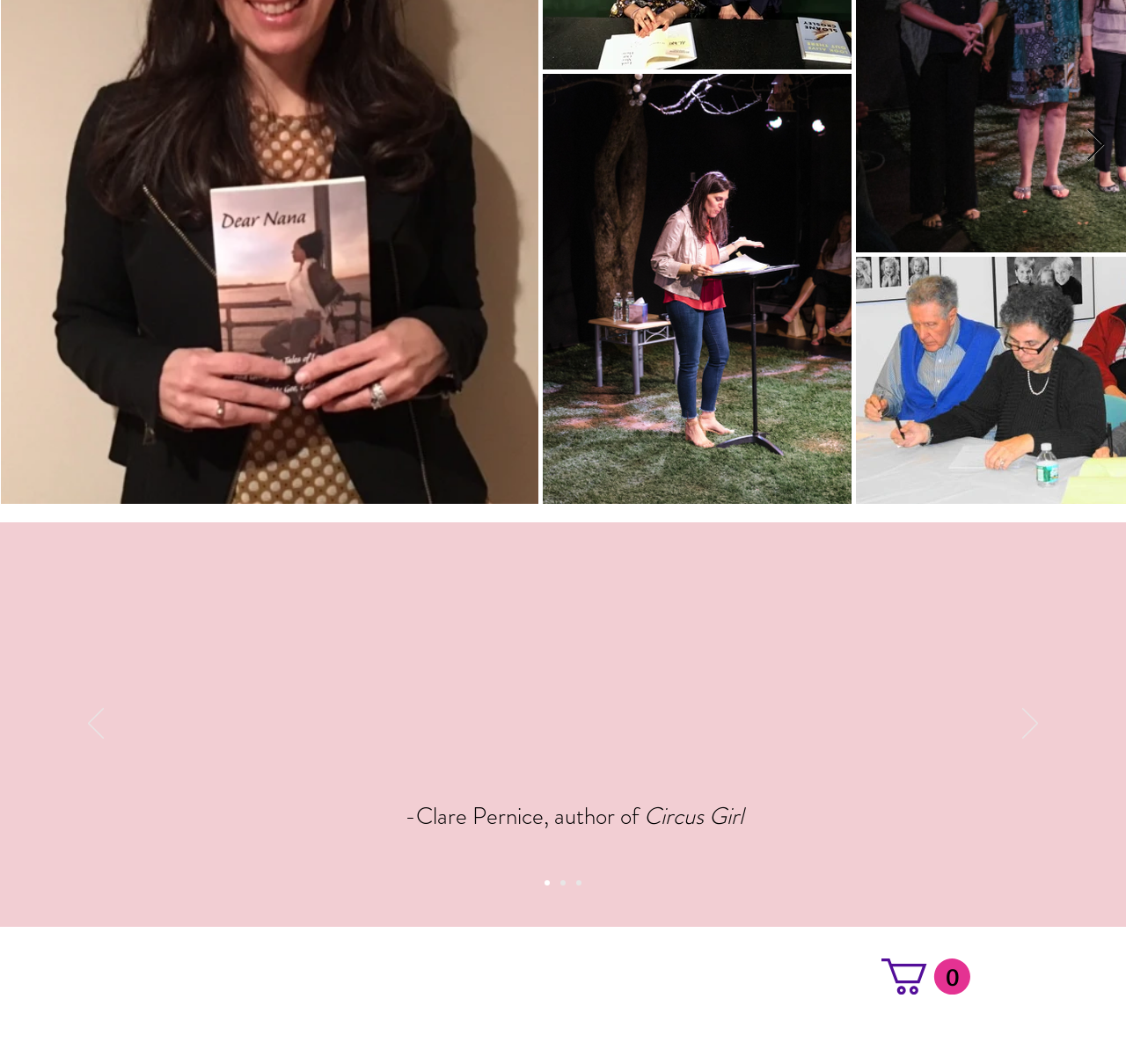Please provide a comprehensive answer to the question based on the screenshot: How many social media links are in the social bar?

The number of social media links in the social bar can be found by counting the link elements within the list element with the text 'Social Bar' located at [0.38, 0.902, 0.563, 0.935]. There are 5 links: Facebook, Instagram, X, YouTube, and LinkedIn.